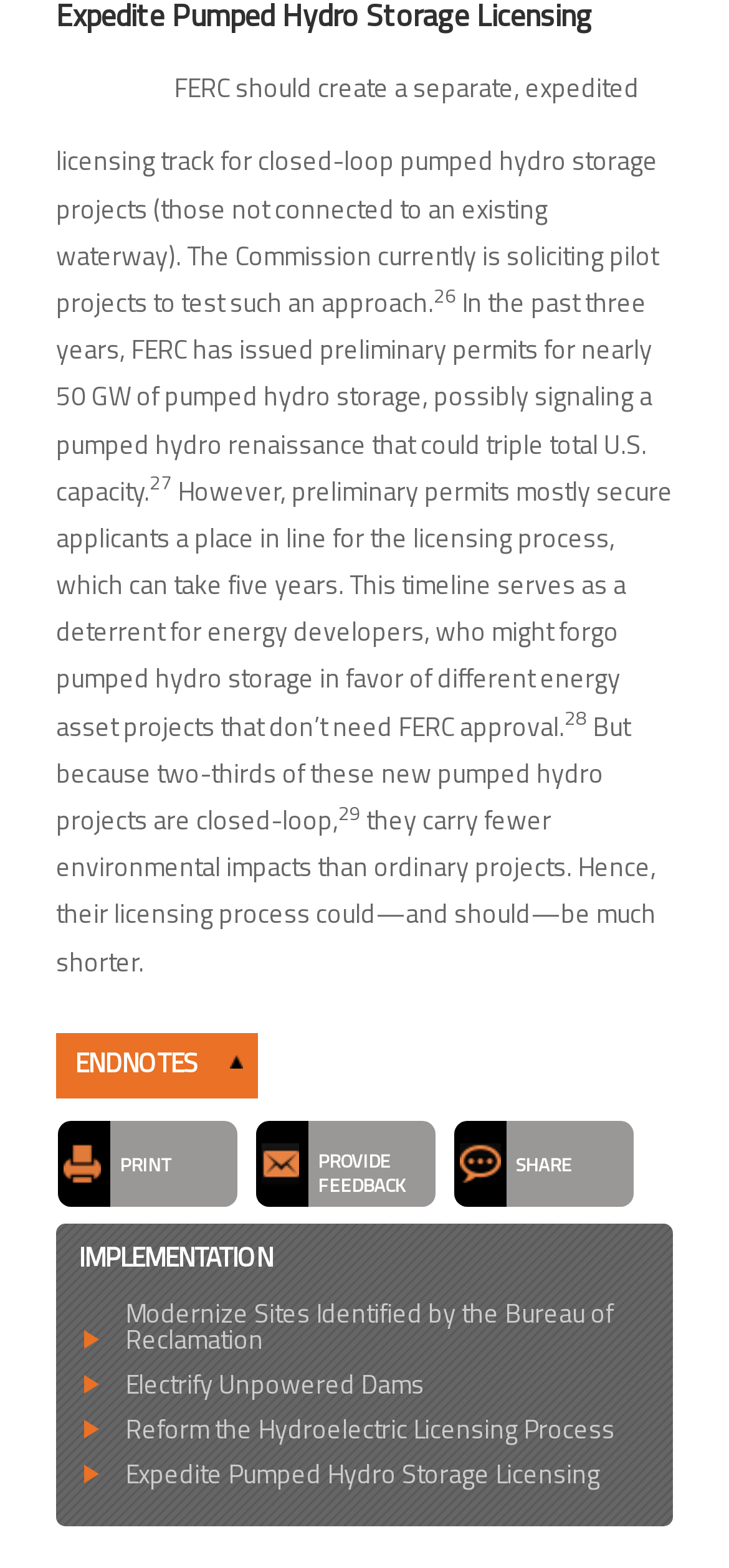Locate the coordinates of the bounding box for the clickable region that fulfills this instruction: "Click on 'PROVIDE FEEDBACK'".

[0.403, 0.715, 0.597, 0.769]